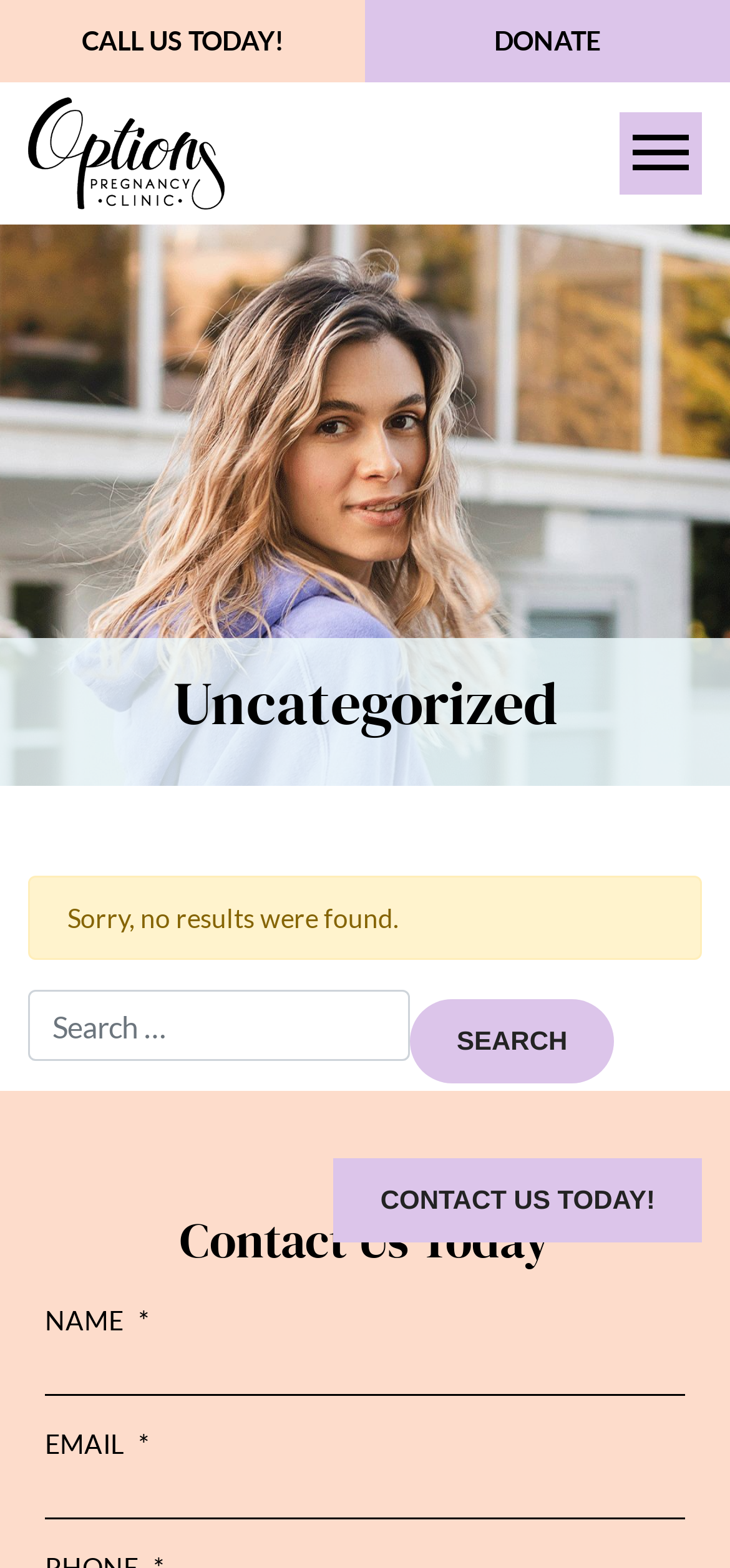Locate the bounding box of the user interface element based on this description: "parent_node: Search for: value="Search"".

[0.562, 0.637, 0.841, 0.691]